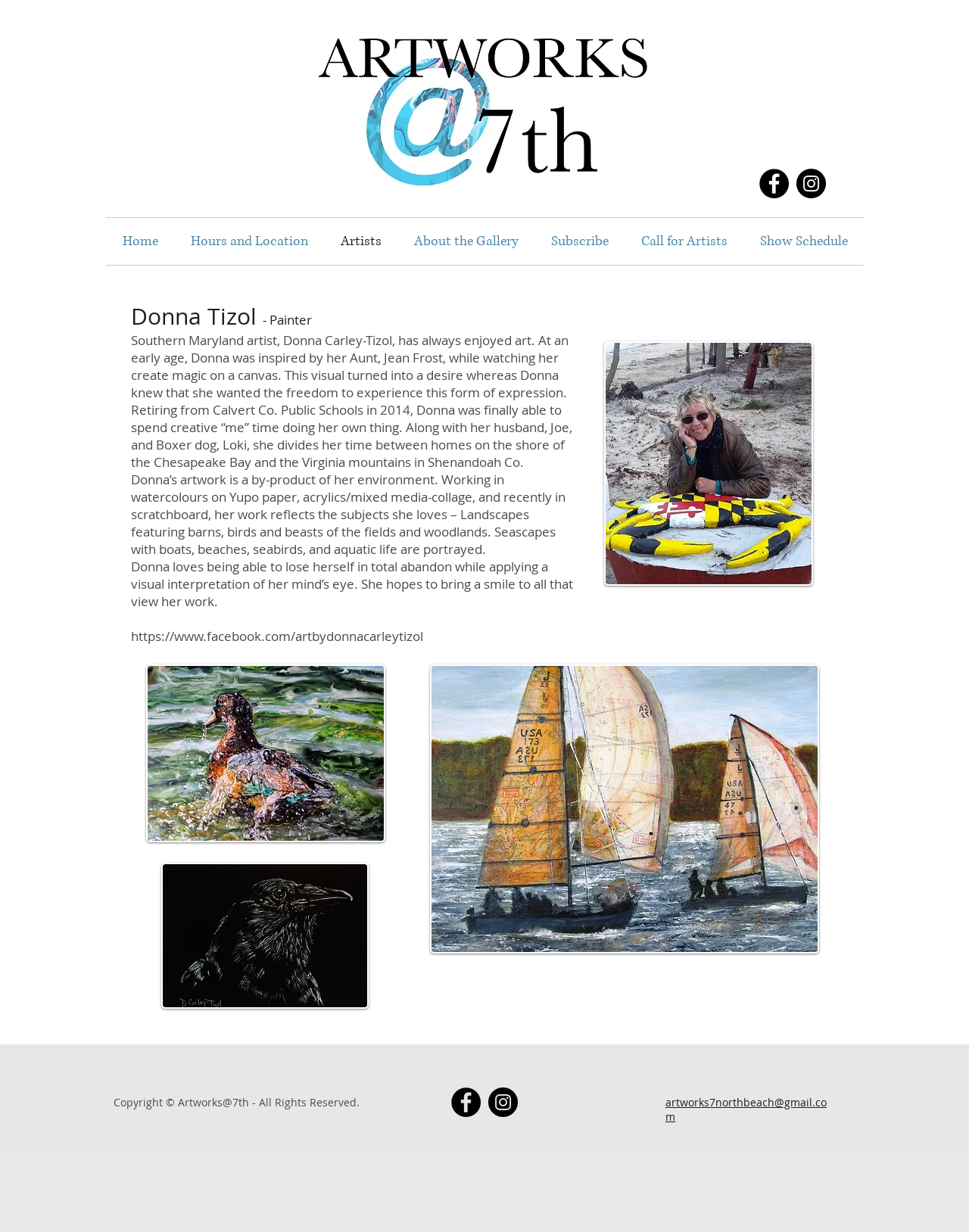Please respond to the question with a concise word or phrase:
What is the email address provided on the webpage?

artworks7northbeach@gmail.com